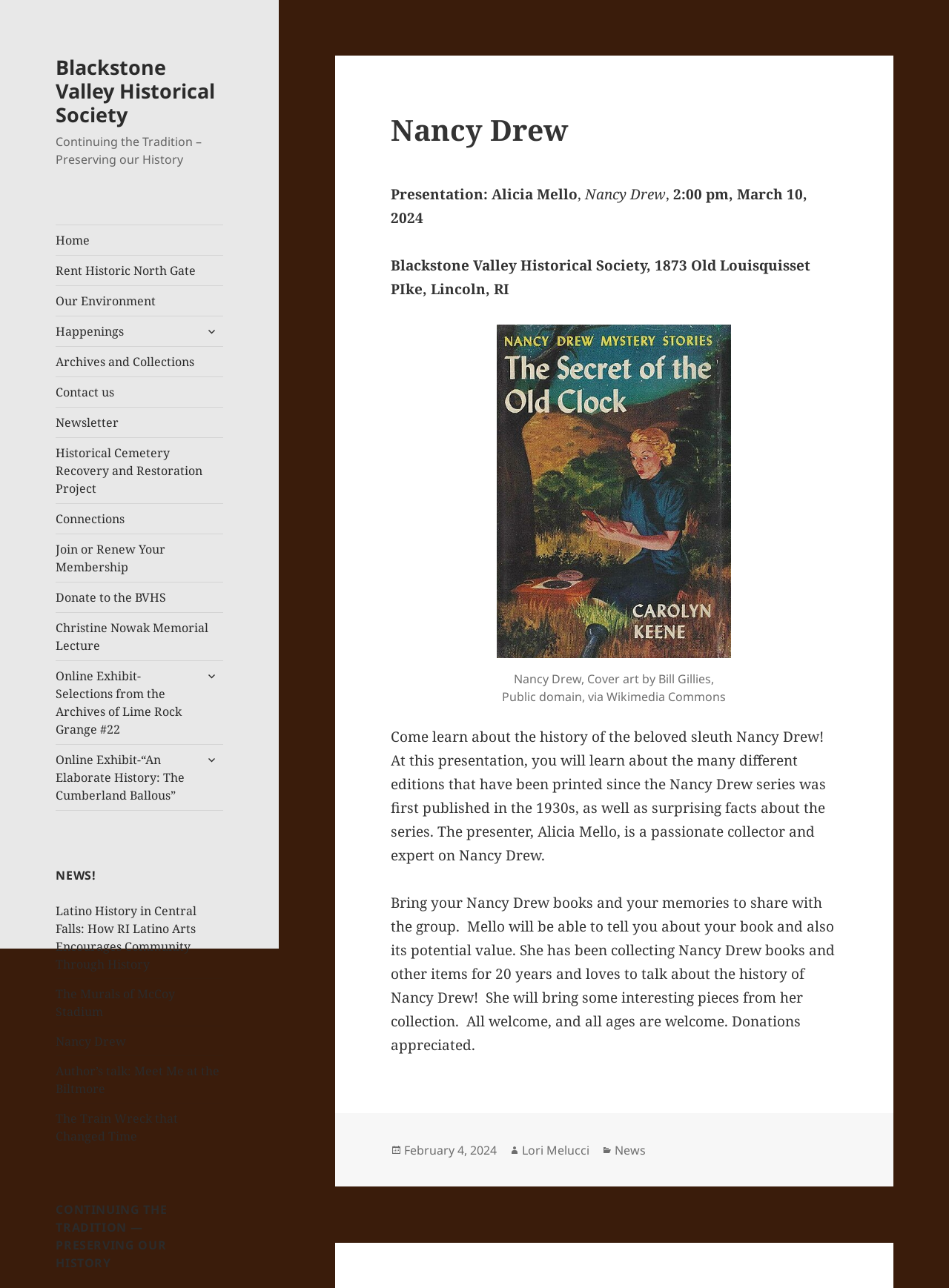Give a full account of the webpage's elements and their arrangement.

The webpage is about the Blackstone Valley Historical Society, with a focus on Nancy Drew. At the top, there is a link to the society's homepage, followed by a heading that reads "Continuing the Tradition – Preserving our History". Below this, there is a navigation menu with links to various pages, including "Home", "Rent Historic North Gate", "Our Environment", and more.

On the left side of the page, there is a section dedicated to news, with a heading that reads "NEWS!". This section contains links to several news articles, including "Latino History in Central Falls", "The Murals of McCoy Stadium", and "Nancy Drew".

The main content of the page is an article about Nancy Drew, with a heading that reads "Nancy Drew". The article includes a presentation about the history of Nancy Drew, with details about the many different editions that have been printed since the series was first published in the 1930s. There is also a section about the presenter, Alicia Mello, who is a passionate collector and expert on Nancy Drew.

The article includes an image of the cover art of "The Secret of the Old Clock", a Nancy Drew mystery, with a caption that credits the image to Bill Gillies and Wikimedia Commons. The article also includes a description of the presentation, which will cover surprising facts about the series, and invites attendees to bring their Nancy Drew books and memories to share.

At the bottom of the page, there is a footer section with links to the author of the article, Lori Melucci, and categories, including "News".